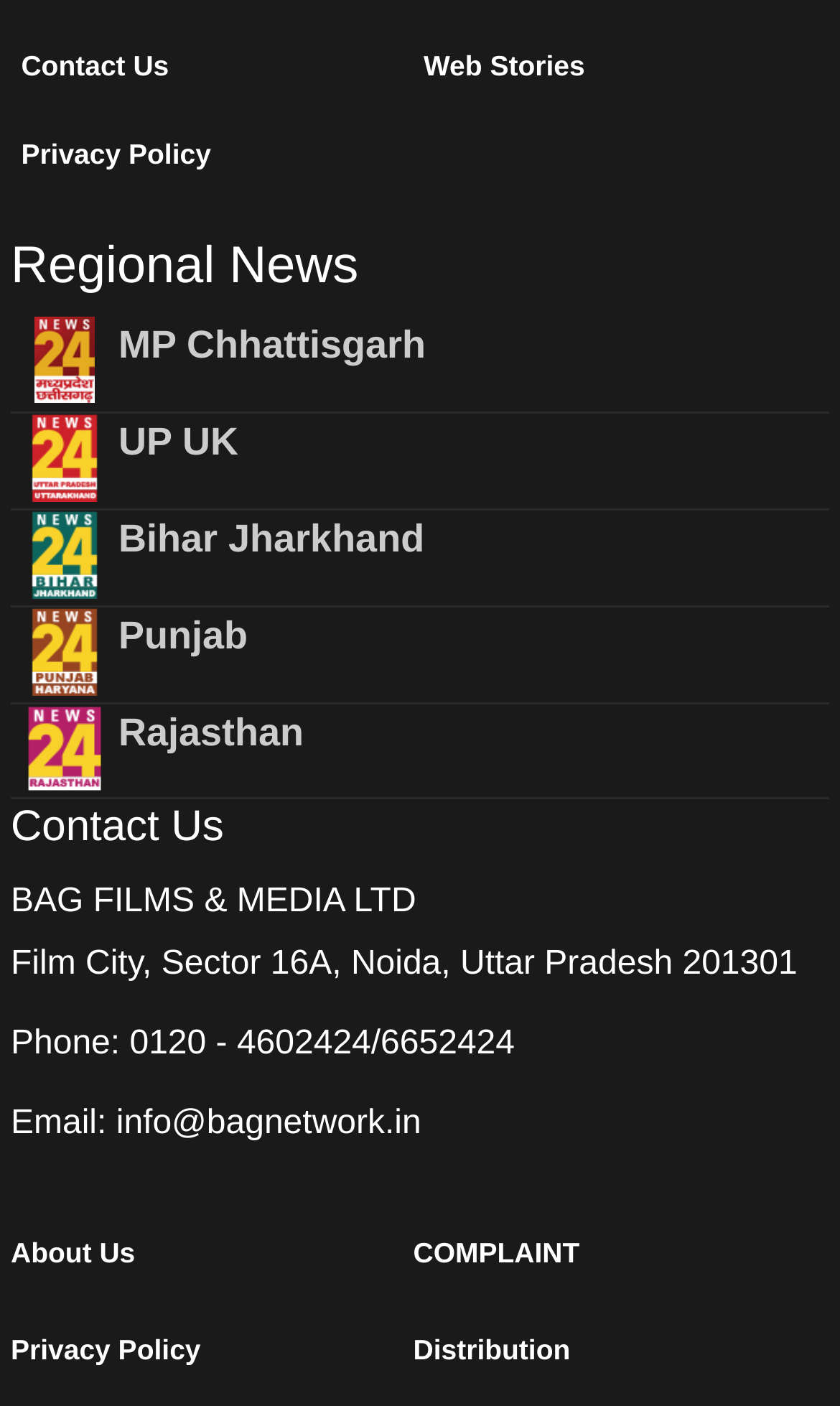Find the bounding box coordinates of the clickable area required to complete the following action: "View Regional News".

[0.013, 0.165, 0.987, 0.213]